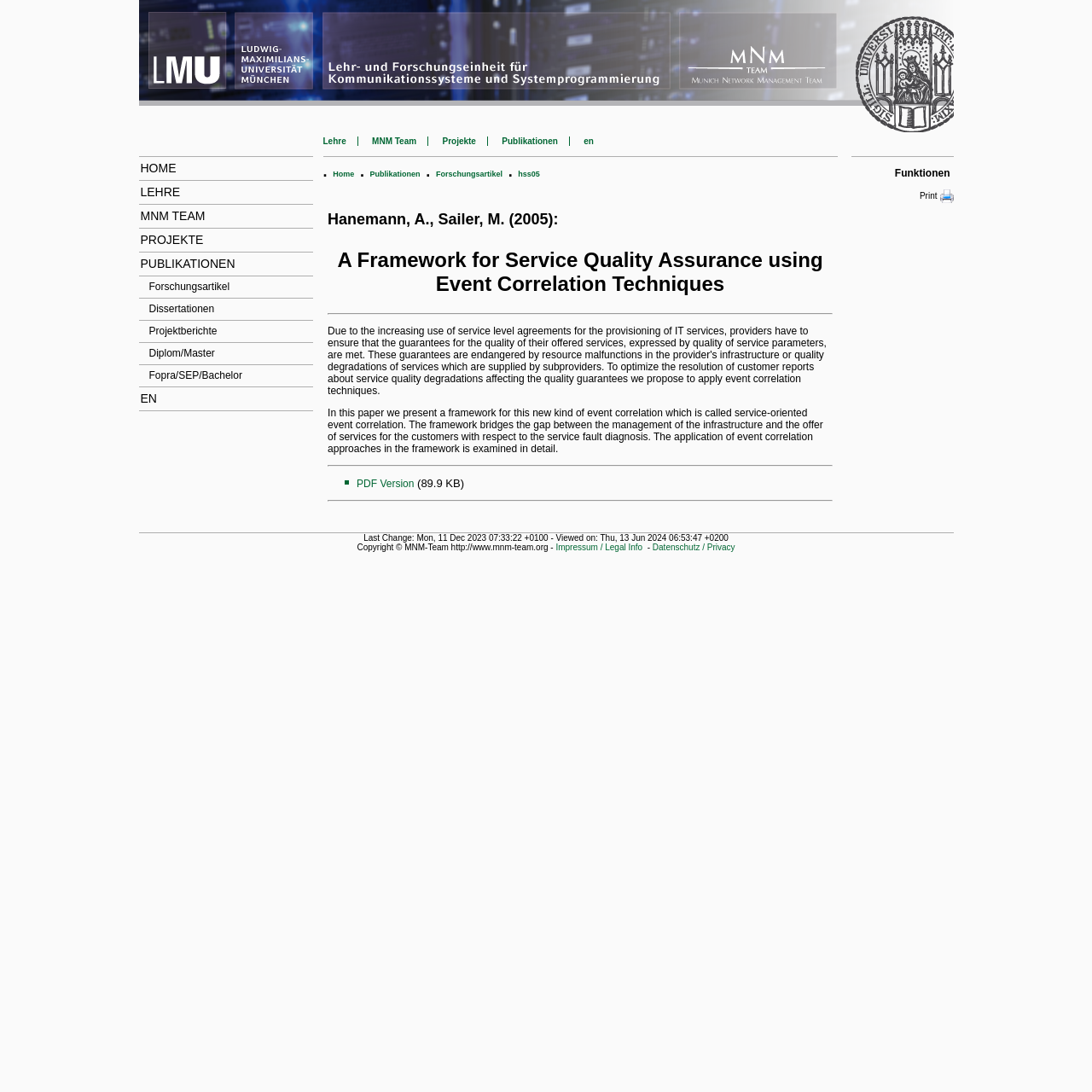What is the copyright information listed at the bottom of the page?
Please ensure your answer to the question is detailed and covers all necessary aspects.

The copyright information listed at the bottom of the page indicates that the webpage is owned by MNM-Team and provides a link to their website http://www.mnm-team.org.